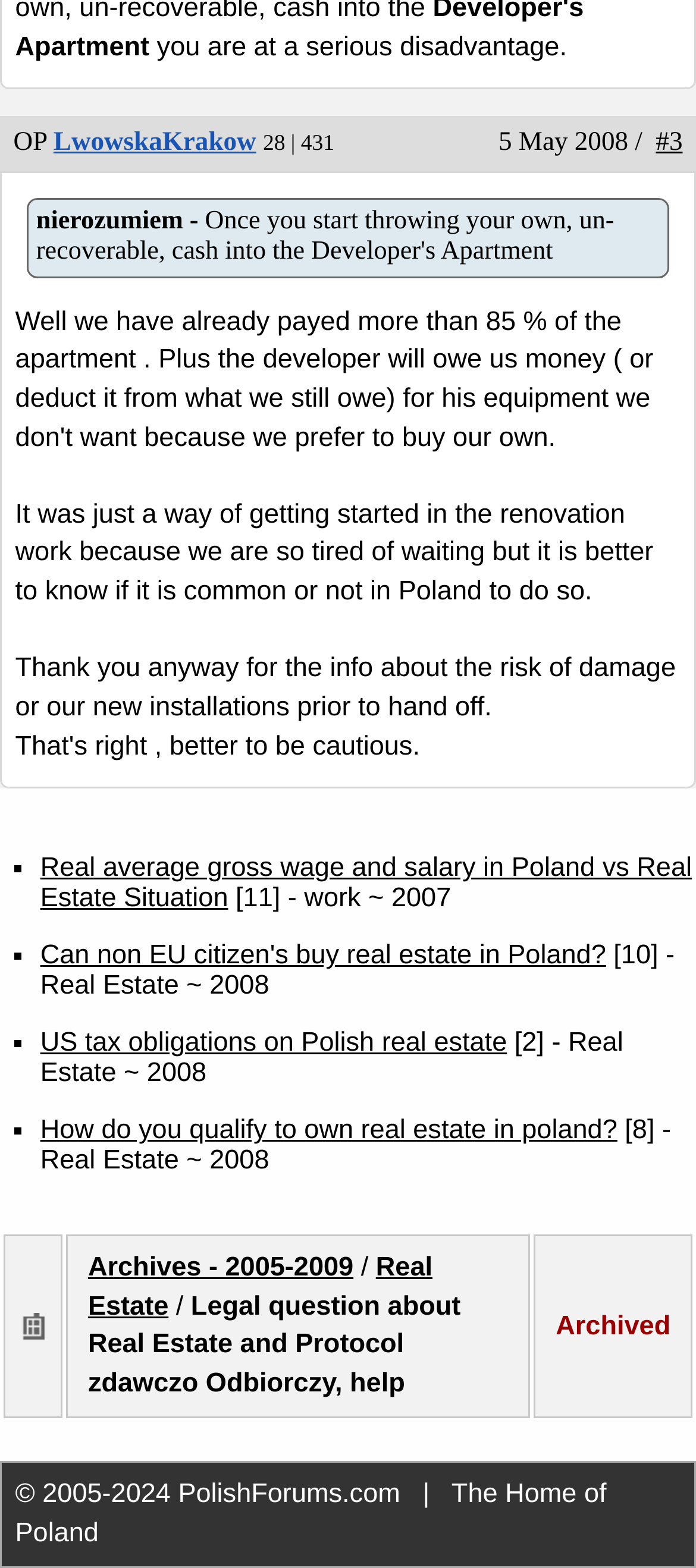Please locate the bounding box coordinates of the element that needs to be clicked to achieve the following instruction: "Click on the link 'LwowskaKrakow'". The coordinates should be four float numbers between 0 and 1, i.e., [left, top, right, bottom].

[0.077, 0.082, 0.368, 0.1]